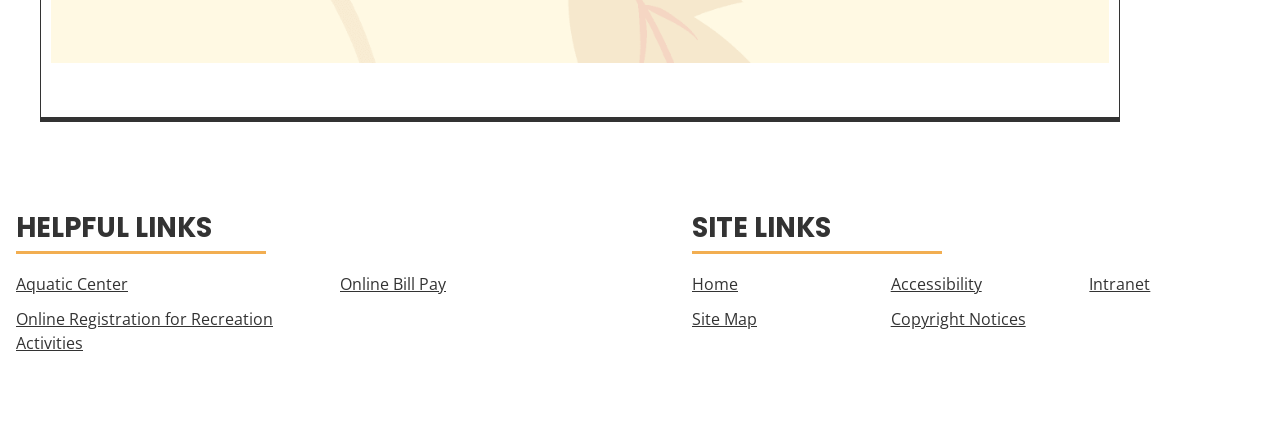What is the first helpful link?
Answer the question with a single word or phrase by looking at the picture.

Aquatic Center